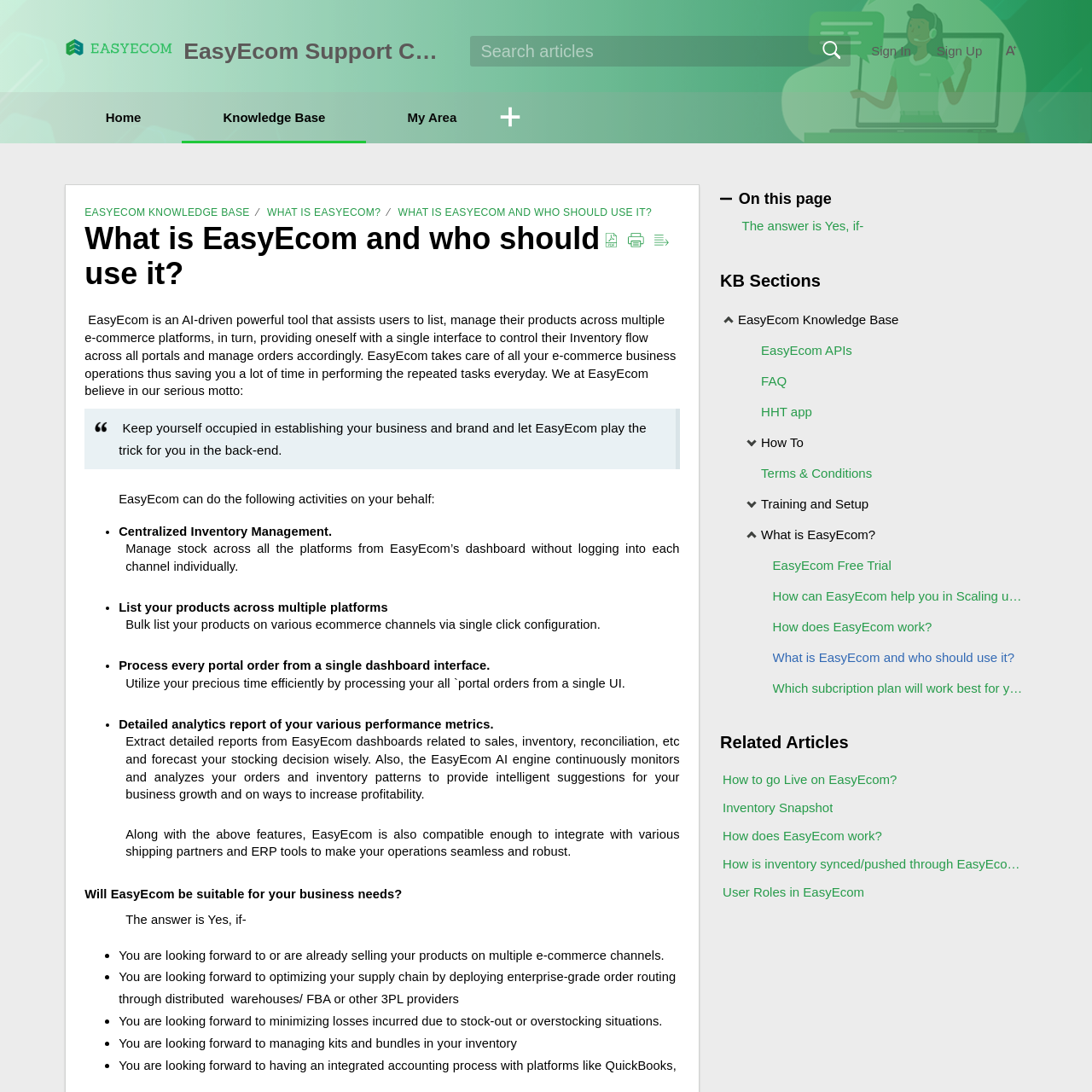Identify the bounding box of the HTML element described as: "EasyEcom Knowledge Base".

[0.077, 0.189, 0.229, 0.2]